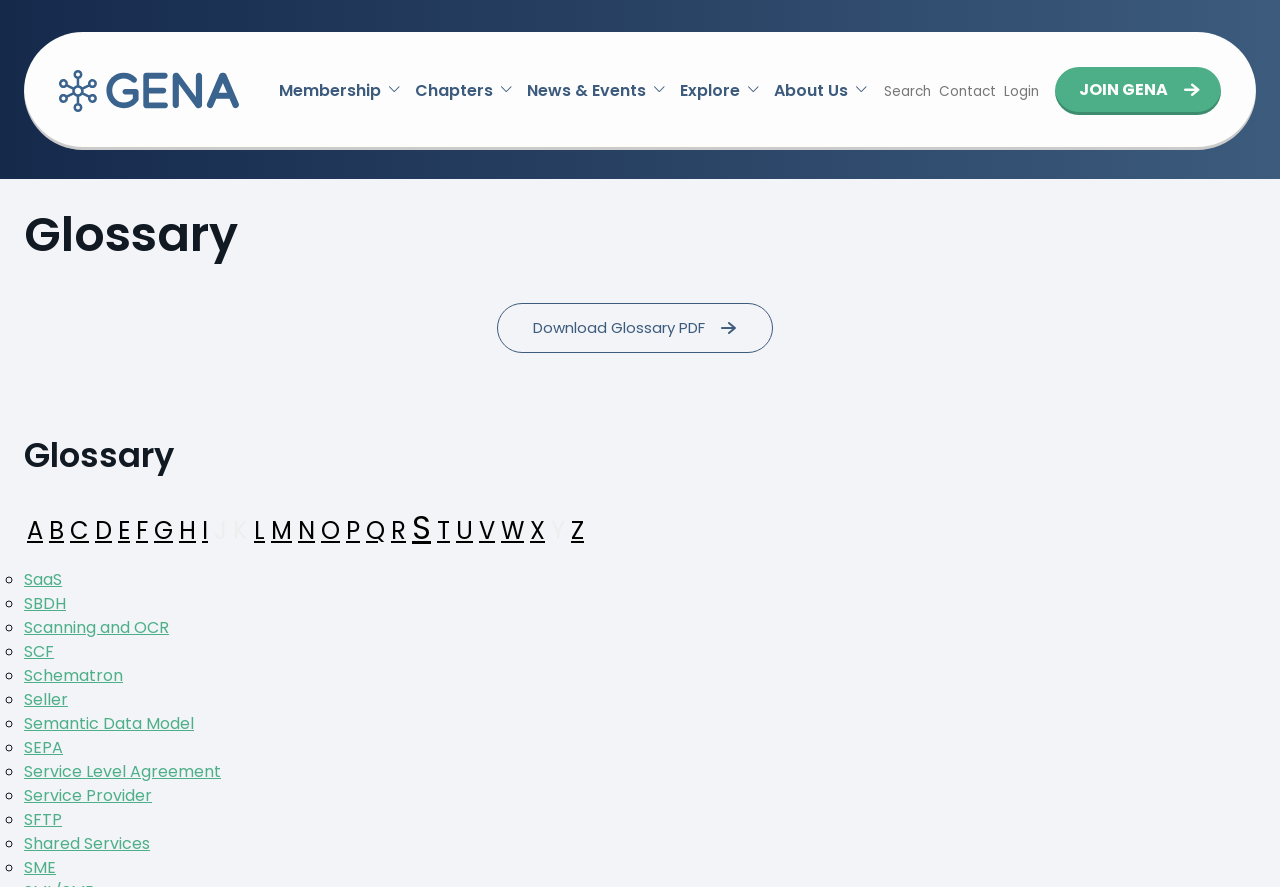Determine the bounding box of the UI element mentioned here: "News & Events". The coordinates must be in the format [left, top, right, bottom] with values ranging from 0 to 1.

[0.406, 0.08, 0.525, 0.125]